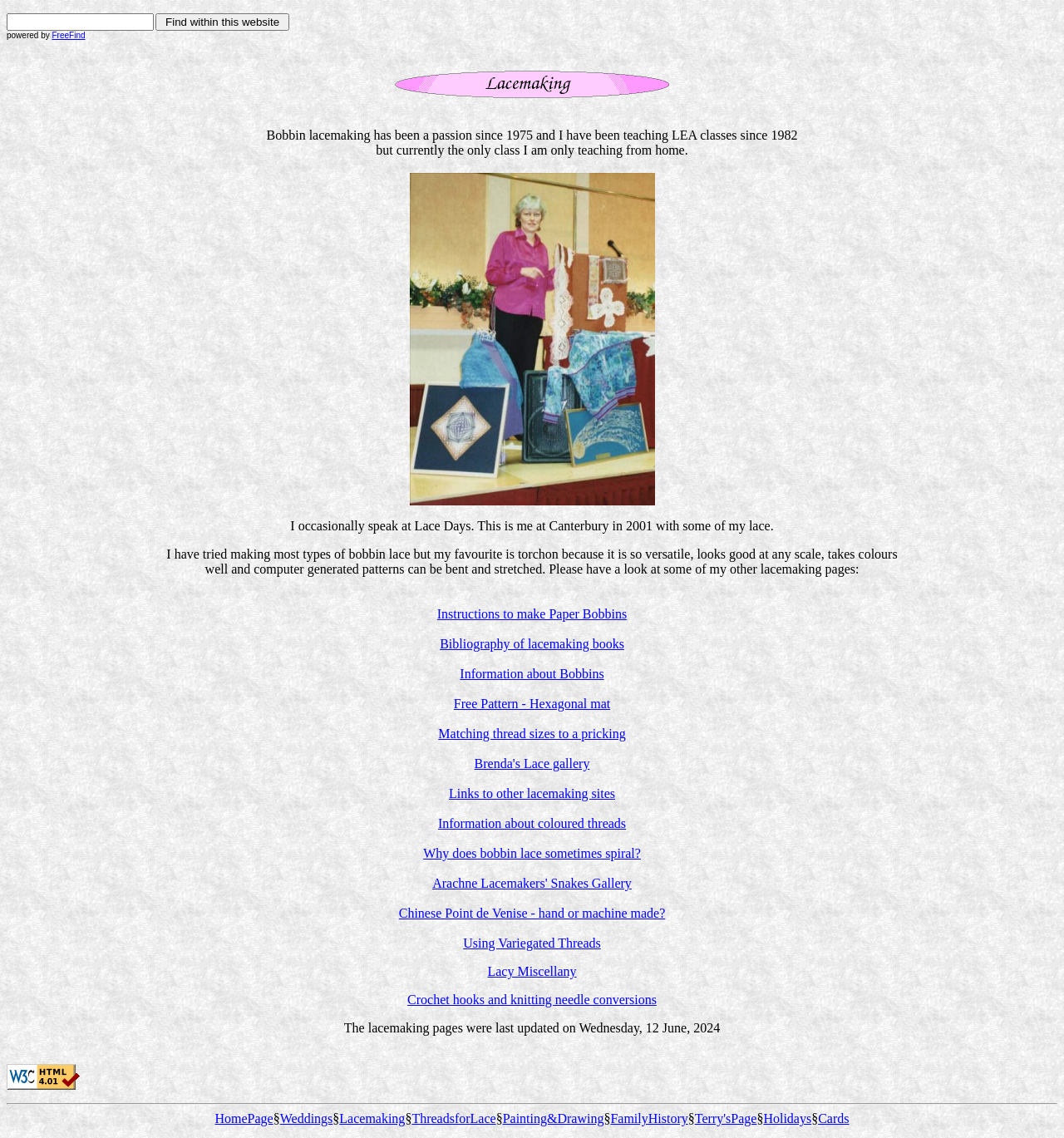Provide an in-depth description of the elements and layout of the webpage.

The webpage is about lacemaking, with a focus on bobbin lacemaking. At the top, there is a search function with a textbox and a "Find within this website" button. Below this, there is a small image of the website's logo, "Lacemaking", and a line of text stating that the website is "powered by FreeFind".

The main content of the webpage is divided into two sections. On the left side, there is a brief introduction to the author's experience with lacemaking, stating that they have been passionate about it since 1975 and have been teaching classes since 1982. Below this, there is a paragraph mentioning that the author occasionally speaks at Lace Days and has tried making various types of bobbin lace.

On the right side, there is a large image of the author, Brenda, at a Canterbury Lace Day event. Below this image, there are several paragraphs of text discussing the author's favorite type of lace, torchon, and its versatility. The text also mentions that the author has created other lacemaking pages, which are linked at the bottom of the webpage.

The bottom section of the webpage contains a list of links to various lacemaking-related topics, including instructions, bibliographies, and information about bobbins, threads, and patterns. There are also links to the author's lace gallery, other lacemaking sites, and a section on why bobbin lace sometimes spirals.

At the very bottom of the webpage, there is a line of text stating when the lacemaking pages were last updated, followed by a link to the website's homepage and a list of links to other sections of the website, including weddings, threads for lace, painting and drawing, family history, and holidays.